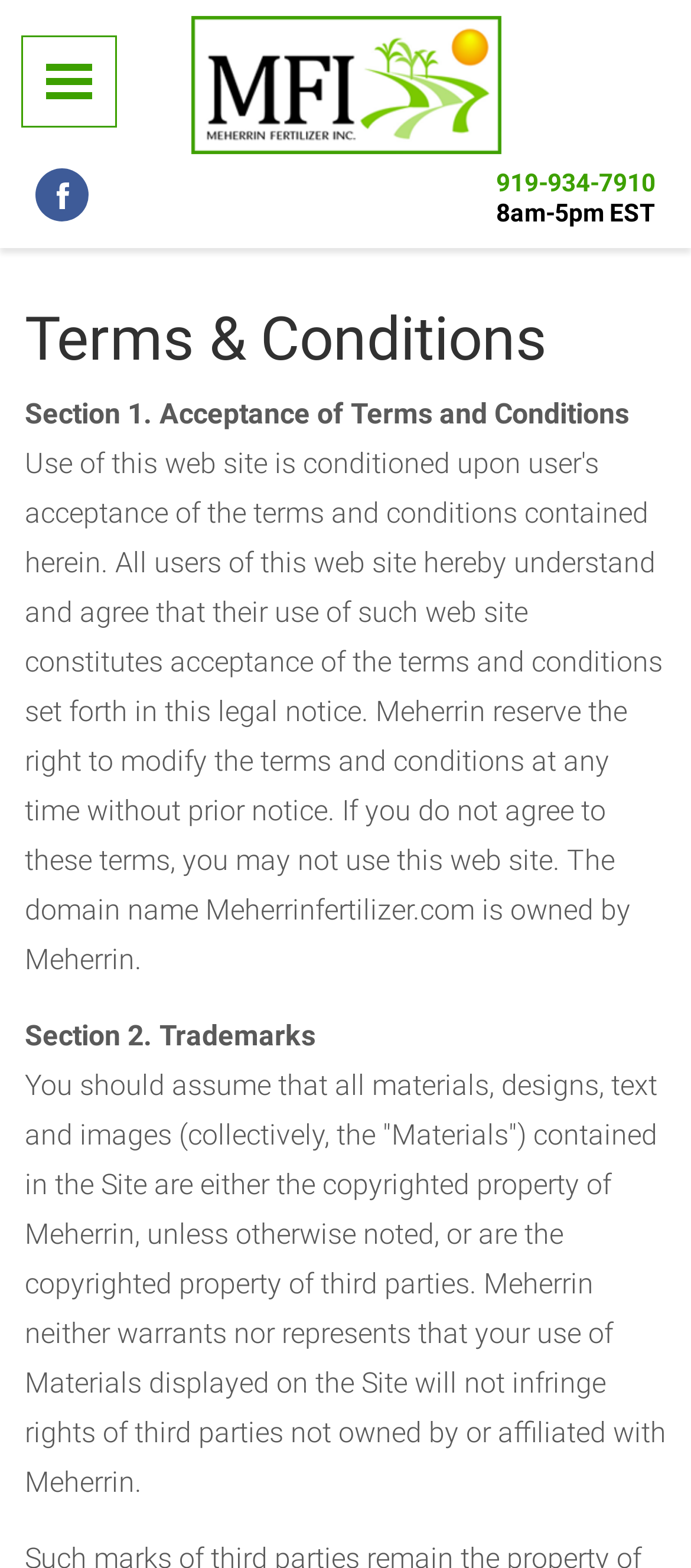What is the phone number on the webpage?
Look at the image and respond with a single word or a short phrase.

919-934-7910